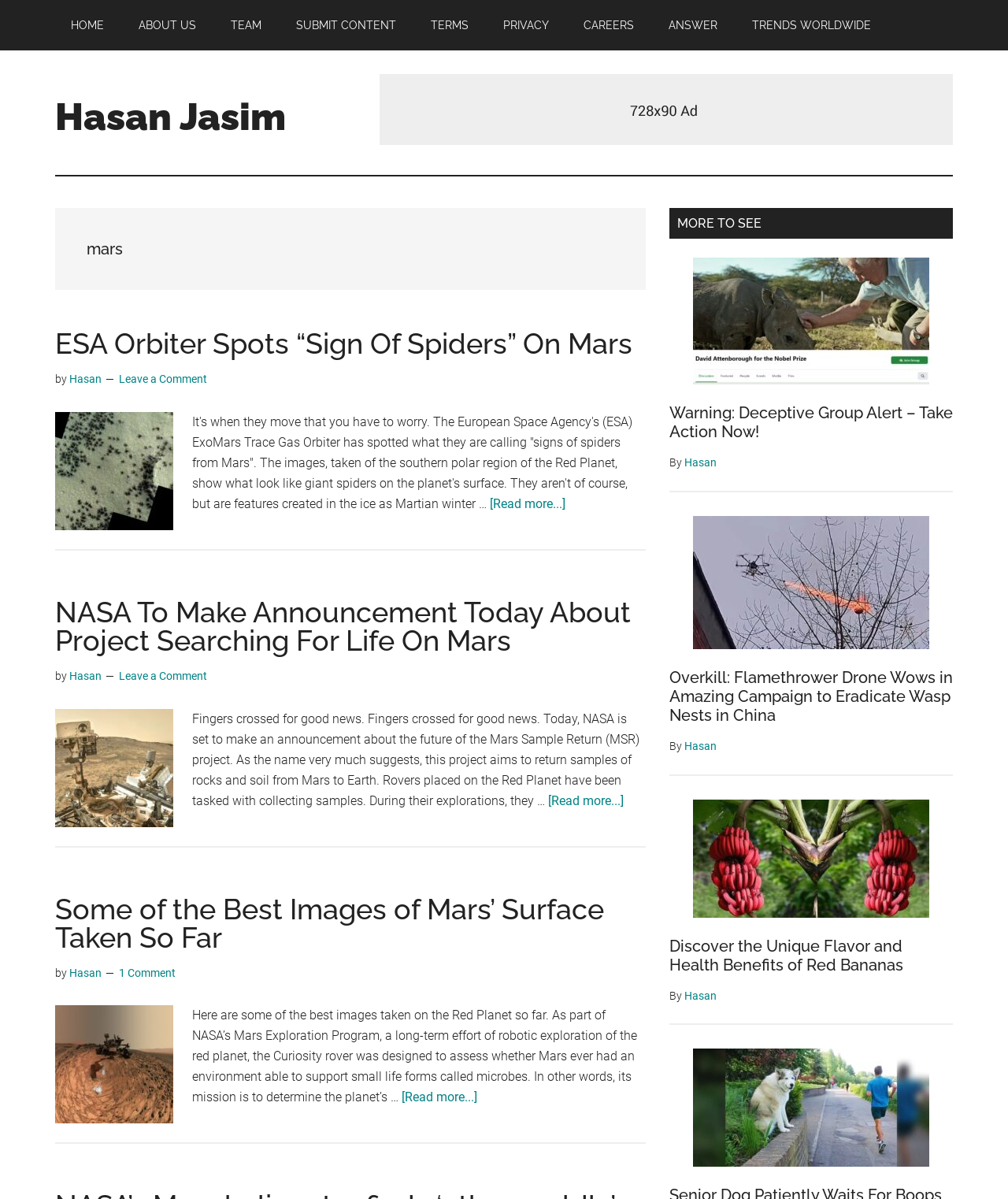Give a complete and precise description of the webpage's appearance.

The webpage is about Mars and Hasan Jasim, with a focus on entertainment, viral videos, trending material, and breaking news. At the top, there are three links to skip to main content, primary sidebar, and footer. Below that, there is a navigation menu with nine links: HOME, ABOUT US, TEAM, SUBMIT CONTENT, TERMS, PRIVACY, CAREERS, ANSWER, and TRENDS WORLDWIDE.

On the left side, there is a section with a heading "mars" and a brief description of the website. Below that, there are three articles about Mars, each with a heading, a brief summary, and a "Read more..." link. The first article is about the European Space Agency's ExoMars Trace Gas Orbiter spotting "signs of spiders" on Mars. The second article is about NASA making an announcement about the Mars Sample Return project. The third article is about some of the best images of Mars' surface taken so far.

On the right side, there is a section with a heading "MORE TO SEE" and four articles. The first article is about a deceptive group alert, the second is about a flamethrower drone used to eradicate wasp nests in China, the third is about the unique flavor and health benefits of red bananas, and the fourth is not fully visible on the page.

There is also an advertisement with an image and a link to "Ad example" located on the right side of the page, above the "MORE TO SEE" section.